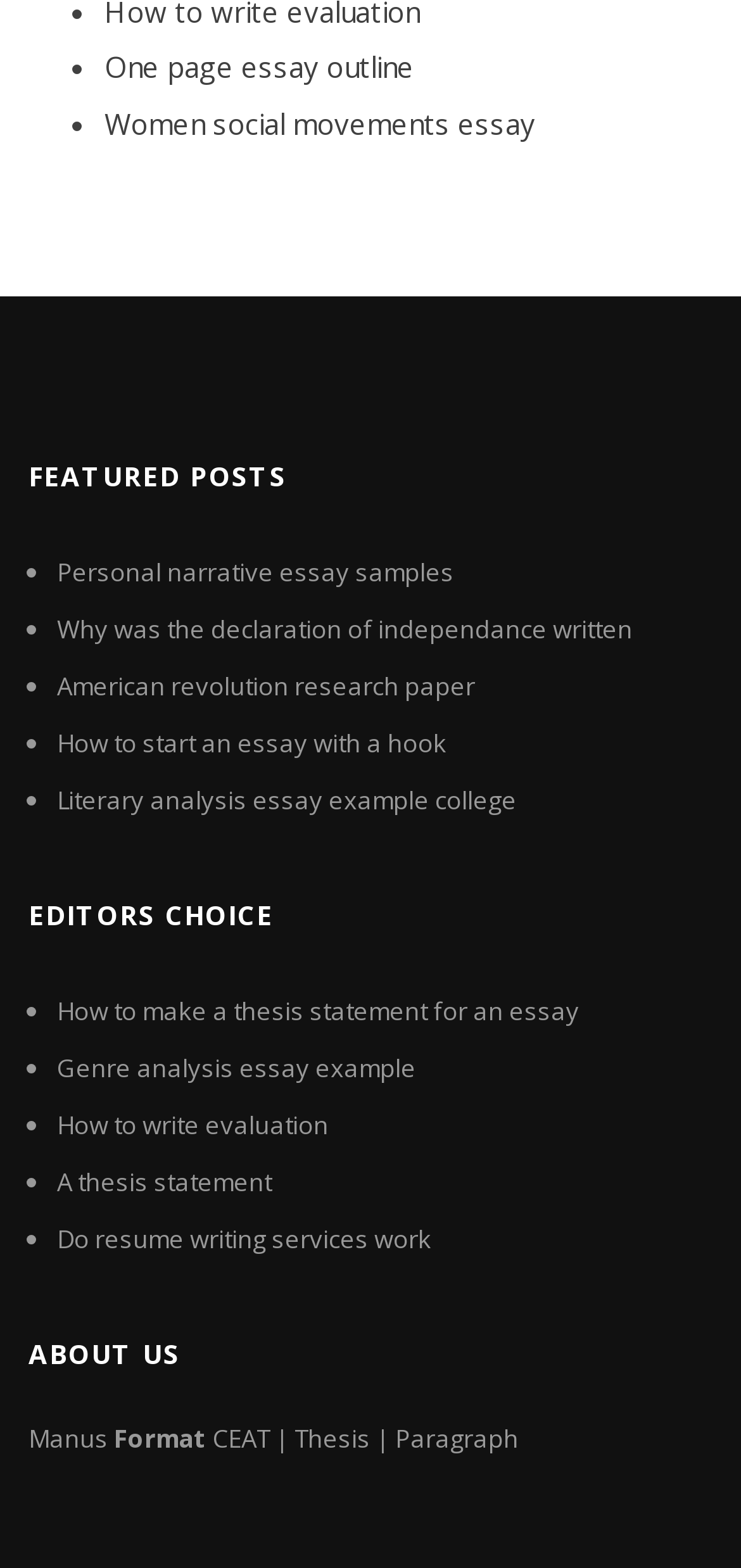Please answer the following query using a single word or phrase: 
What is the purpose of the 'ABOUT US' section?

To provide information about the website